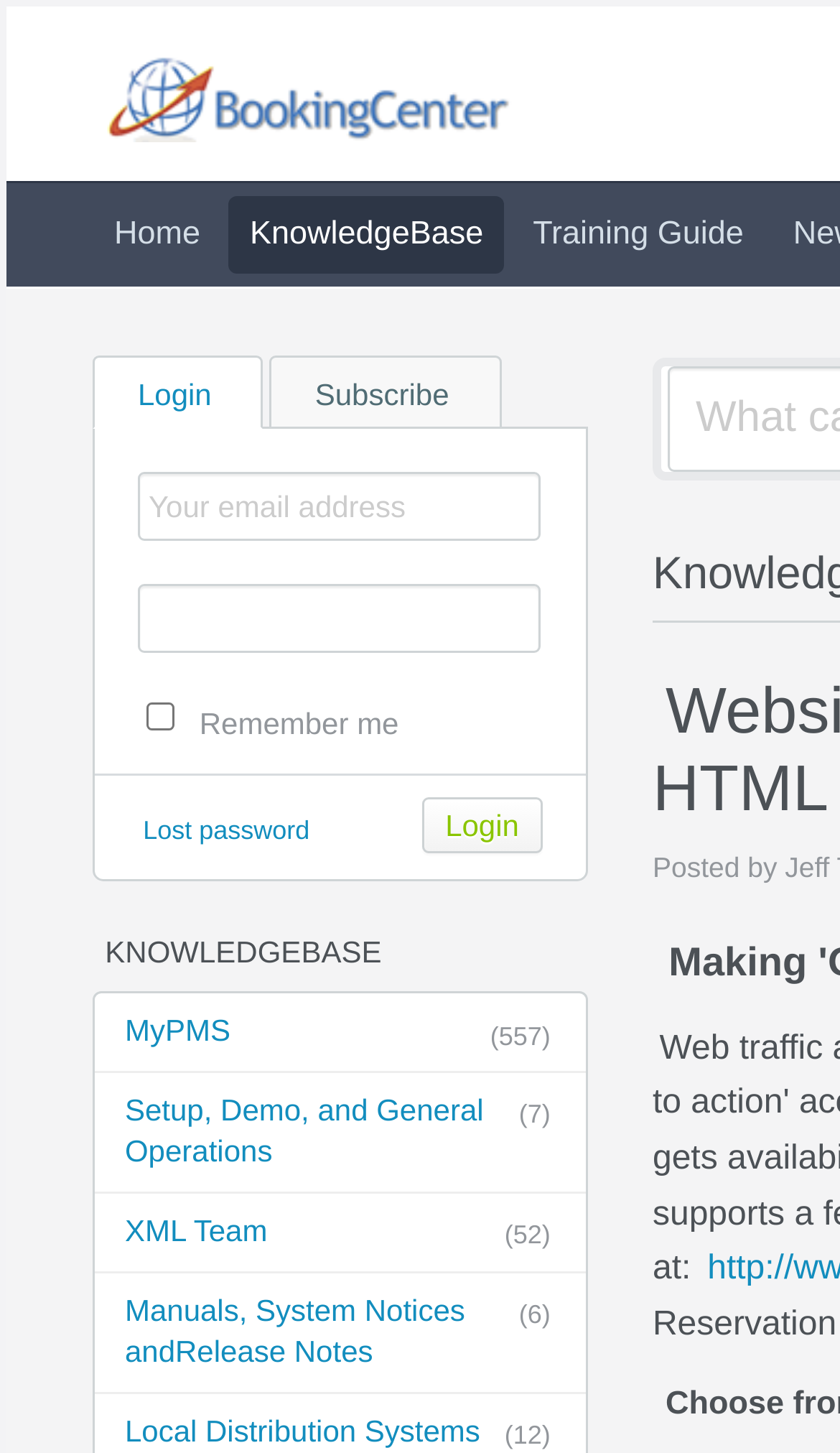Extract the bounding box of the UI element described as: "(7)Setup, Demo, and General​Operations".

[0.113, 0.738, 0.697, 0.822]